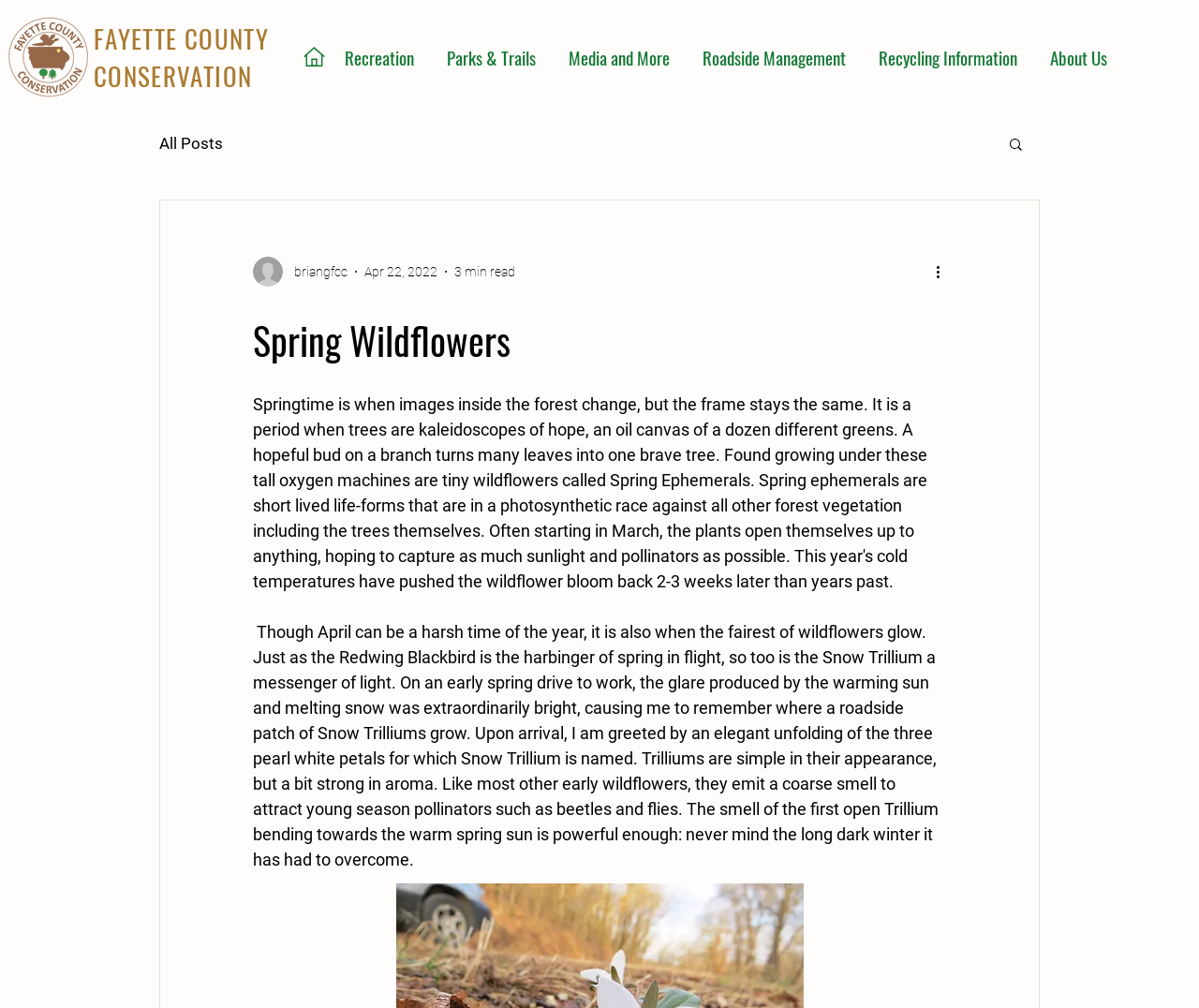Provide a single word or phrase to answer the given question: 
What is the author's name?

briangfcc